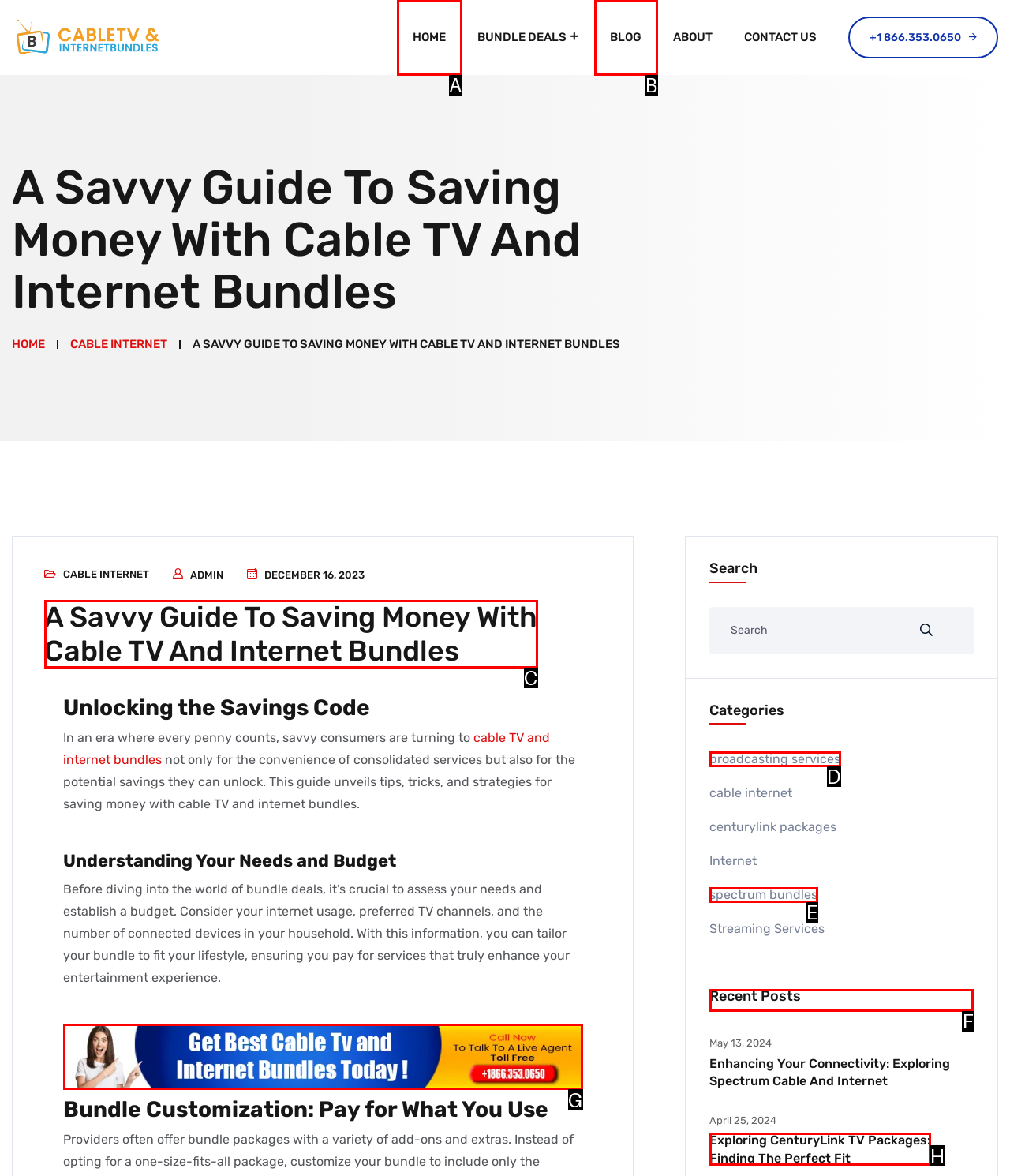Determine the letter of the element to click to accomplish this task: Check the 'Recent Posts' section. Respond with the letter.

F